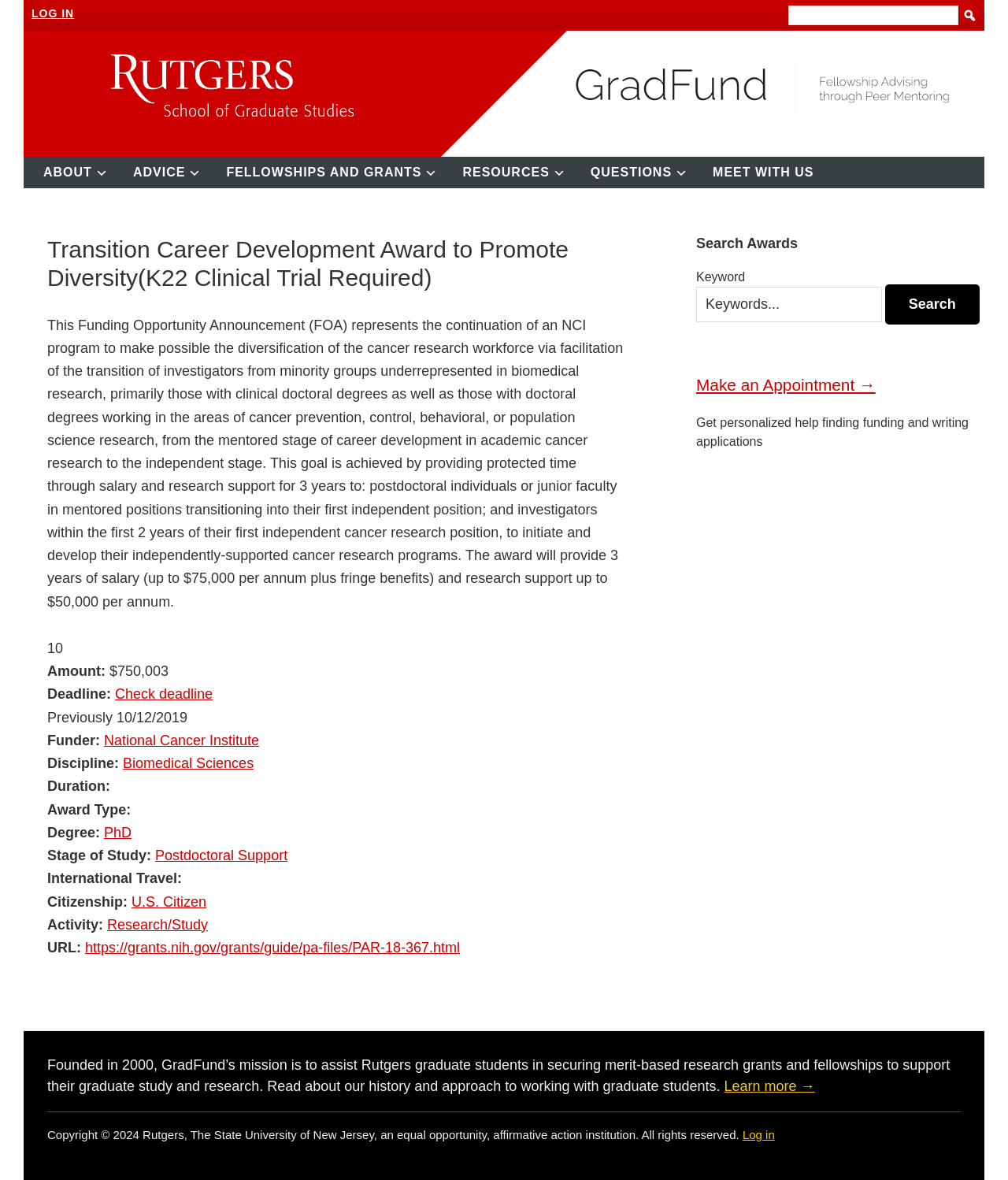Please provide the bounding box coordinates for the UI element as described: "Make an Appointment →". The coordinates must be four floats between 0 and 1, represented as [left, top, right, bottom].

[0.691, 0.318, 0.869, 0.334]